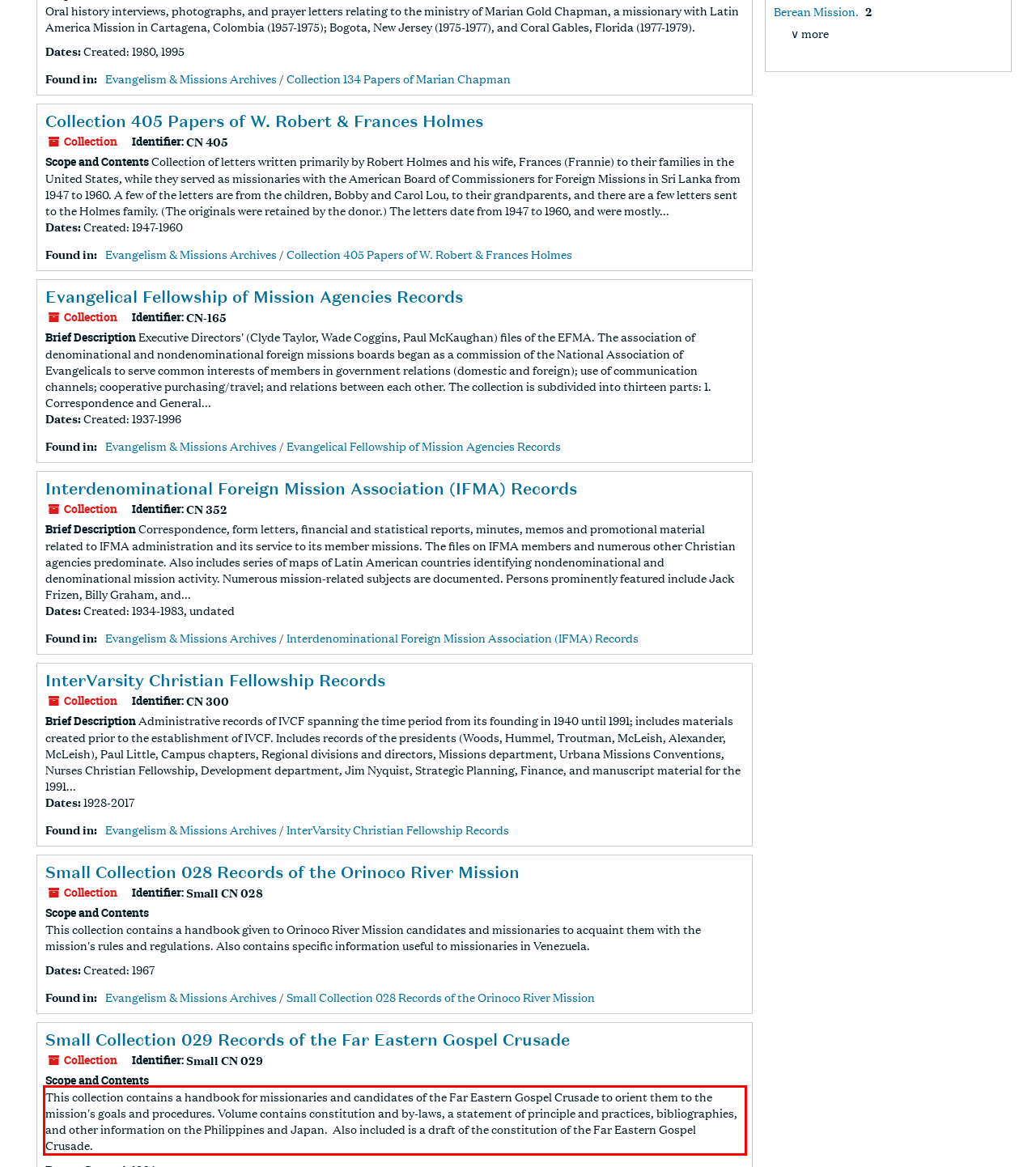You are provided with a screenshot of a webpage that includes a UI element enclosed in a red rectangle. Extract the text content inside this red rectangle.

This collection contains a handbook for missionaries and candidates of the Far Eastern Gospel Crusade to orient them to the mission's goals and procedures. Volume contains constitution and by-laws, a statement of principle and practices, bibliographies, and other information on the Philippines and Japan. Also included is a draft of the constitution of the Far Eastern Gospel Crusade.